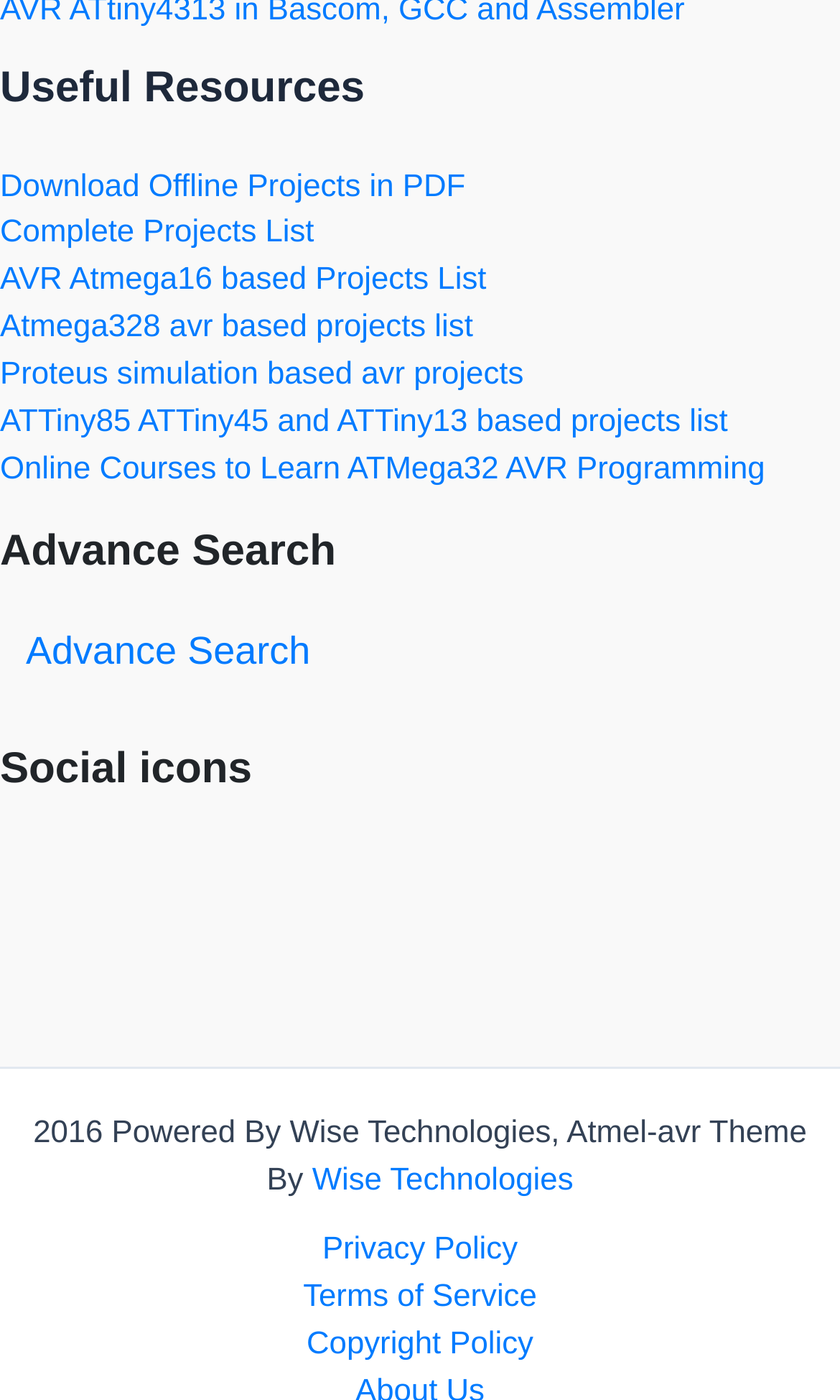Answer the question in one word or a short phrase:
What is the last social media icon in the footer?

RSS